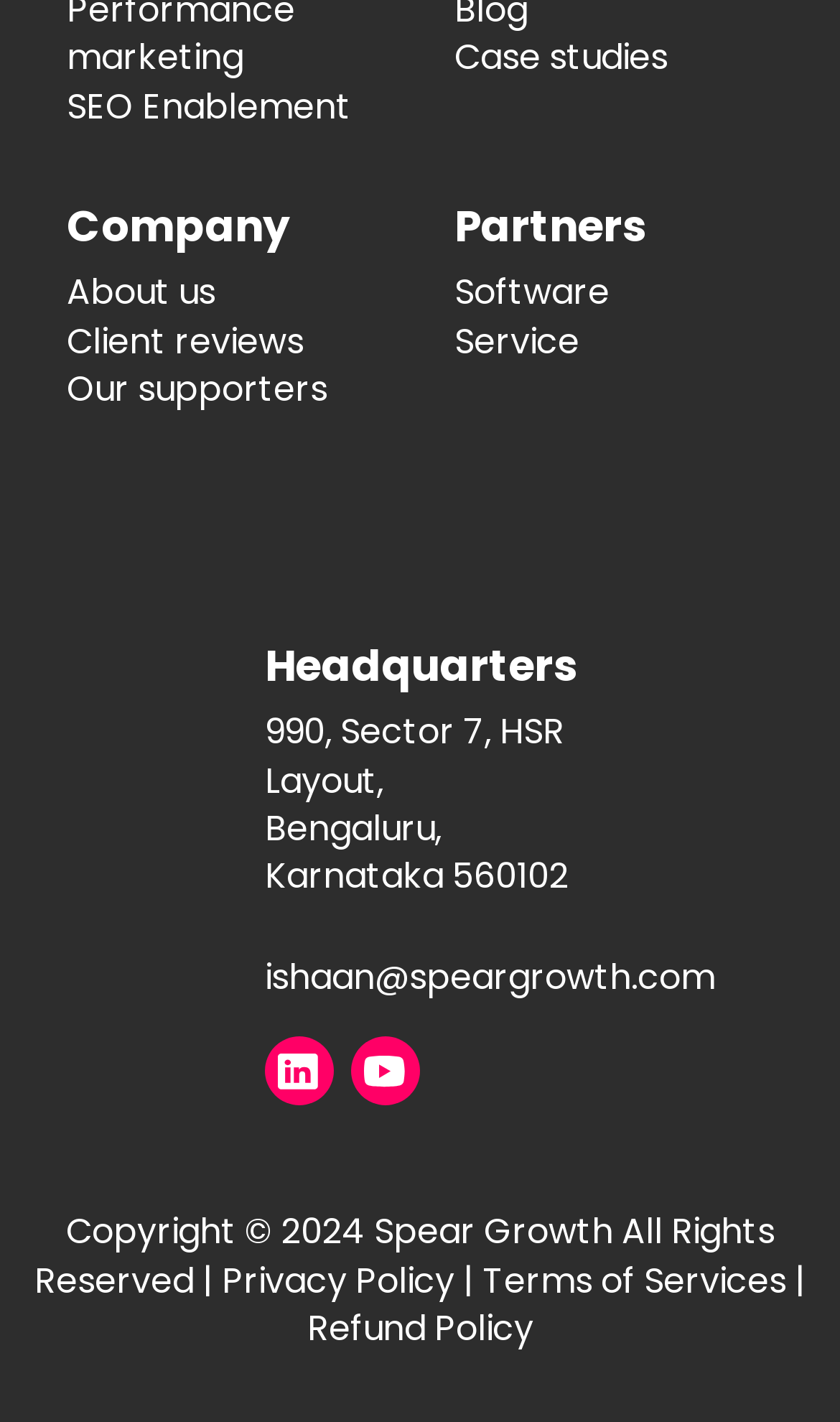Kindly determine the bounding box coordinates for the area that needs to be clicked to execute this instruction: "View Jobs".

None